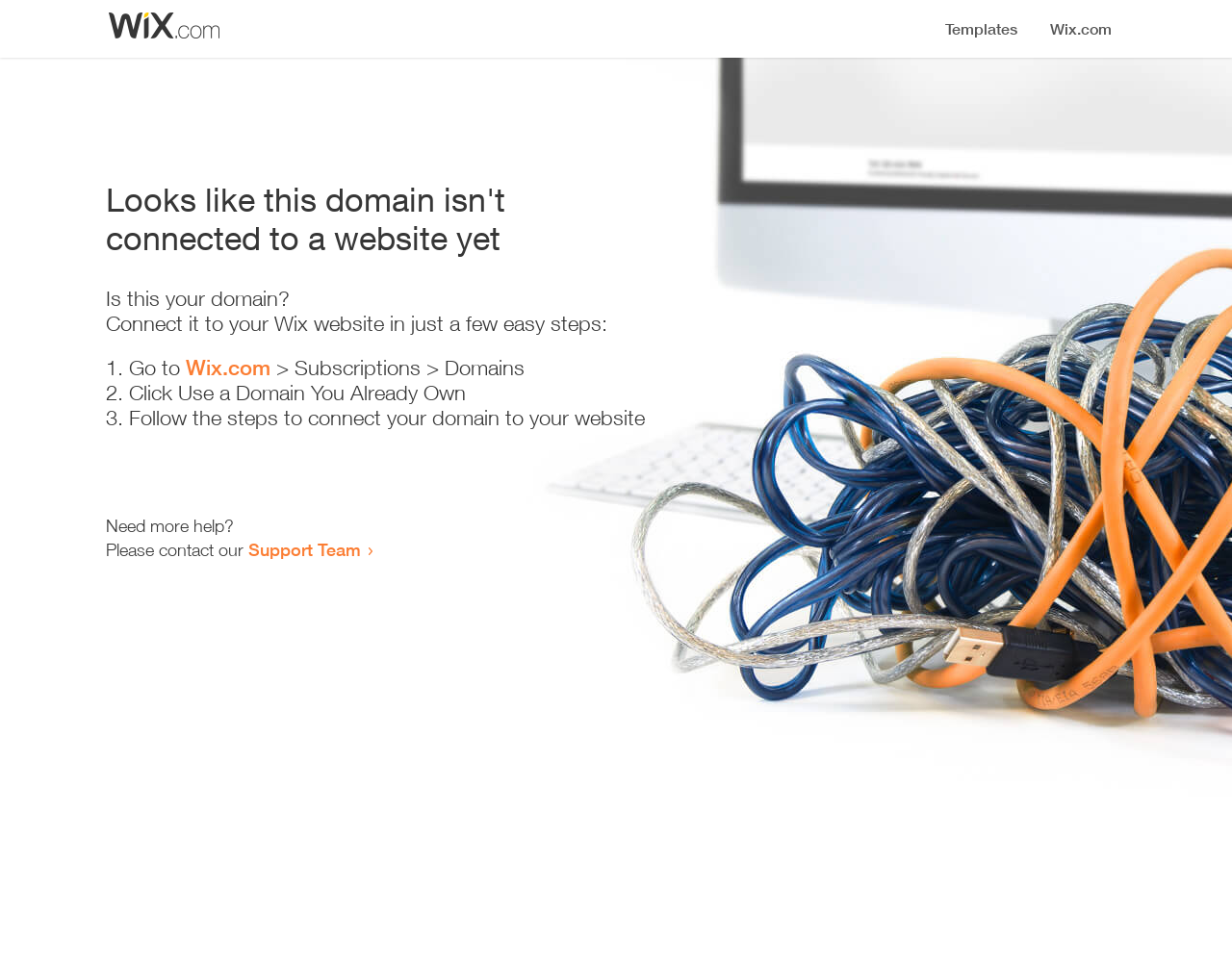How many steps are required to connect the domain?
Answer the question with detailed information derived from the image.

The webpage provides a list of steps to connect the domain, which includes '1. Go to Wix.com > Subscriptions > Domains', '2. Click Use a Domain You Already Own', and '3. Follow the steps to connect your domain to your website'. Therefore, there are 3 steps required to connect the domain.